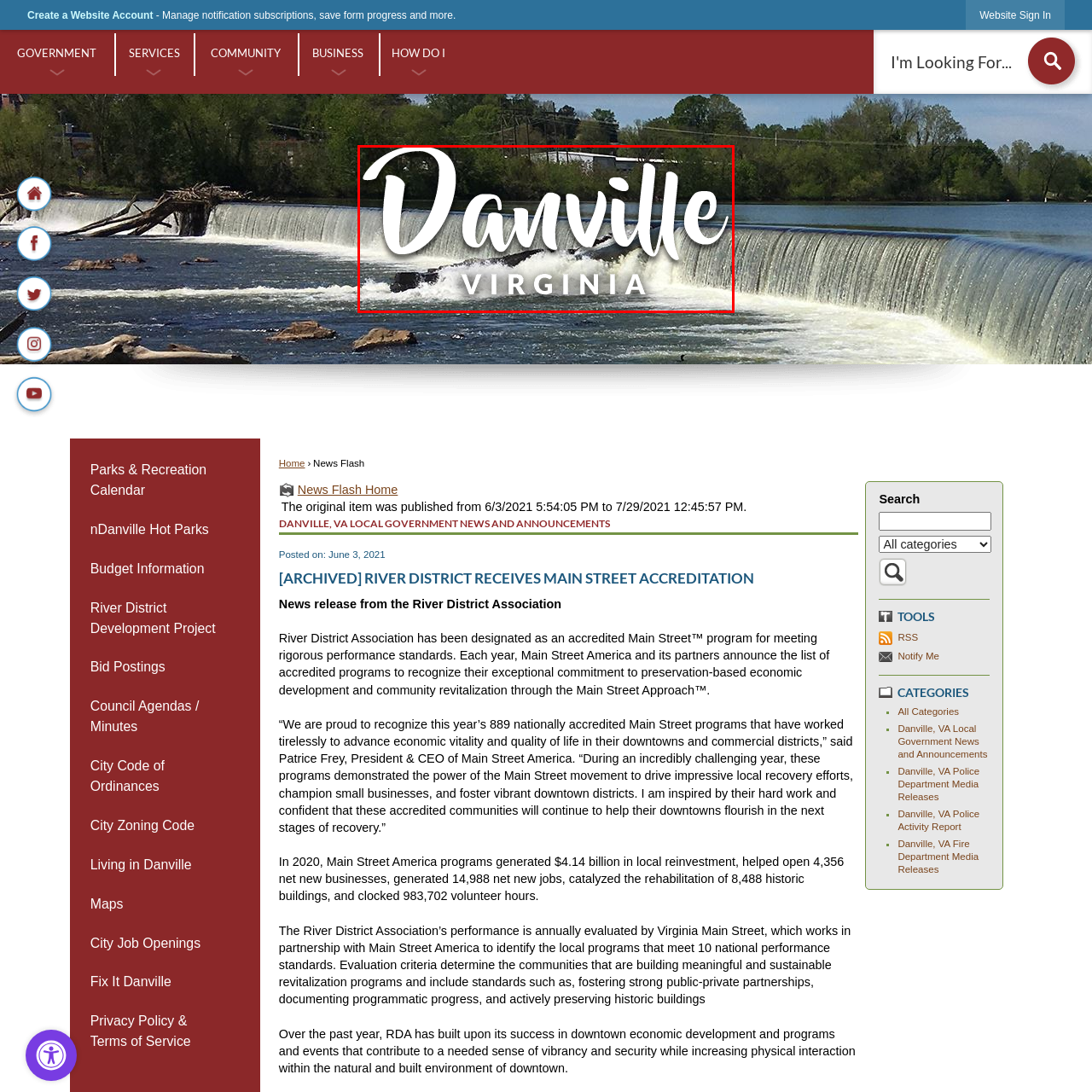Examine the image within the red border, What is written in bold letters underneath 'Danville'? 
Please provide a one-word or one-phrase answer.

VIRGINIA